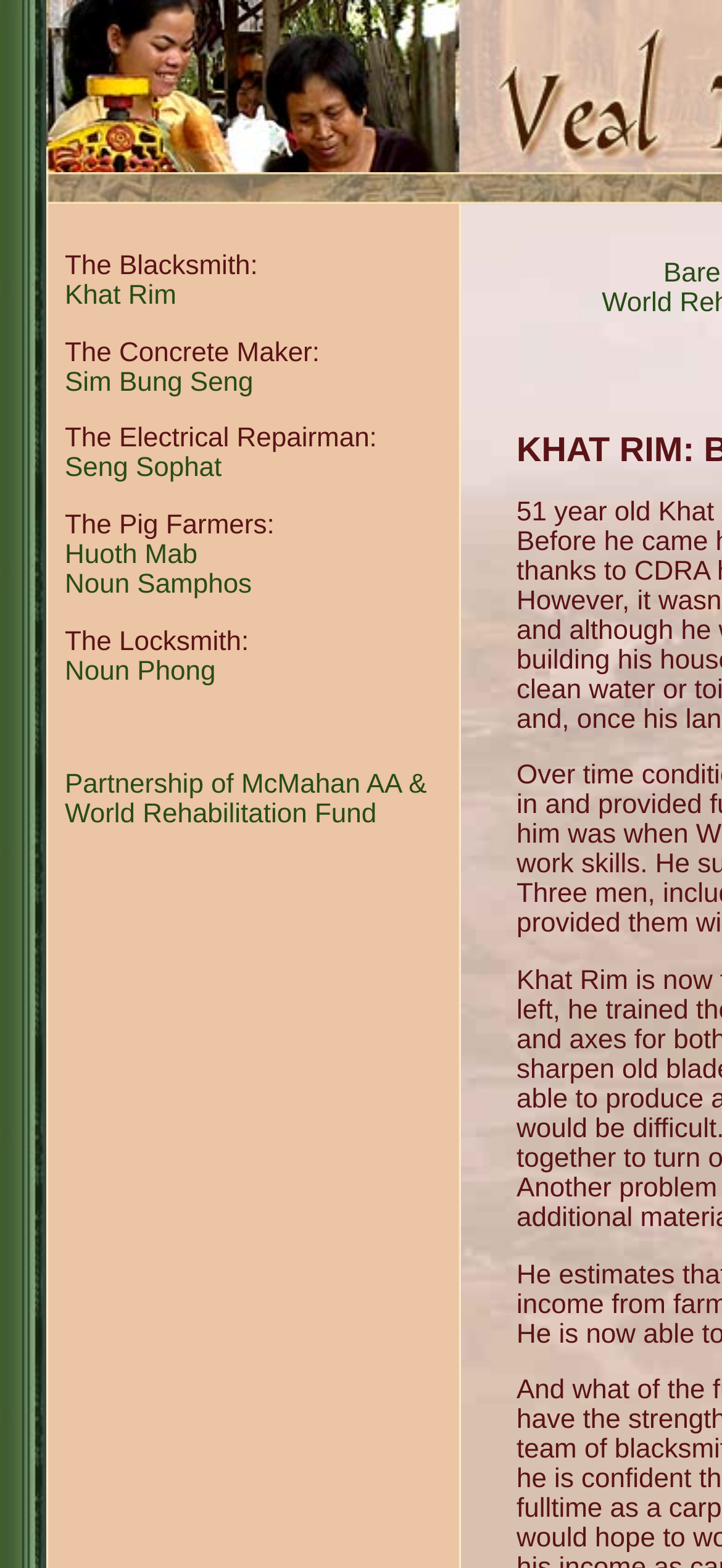Provide the bounding box coordinates in the format (top-left x, top-left y, bottom-right x, bottom-right y). All values are floating point numbers between 0 and 1. Determine the bounding box coordinate of the UI element described as: Huoth Mab

[0.09, 0.345, 0.274, 0.364]